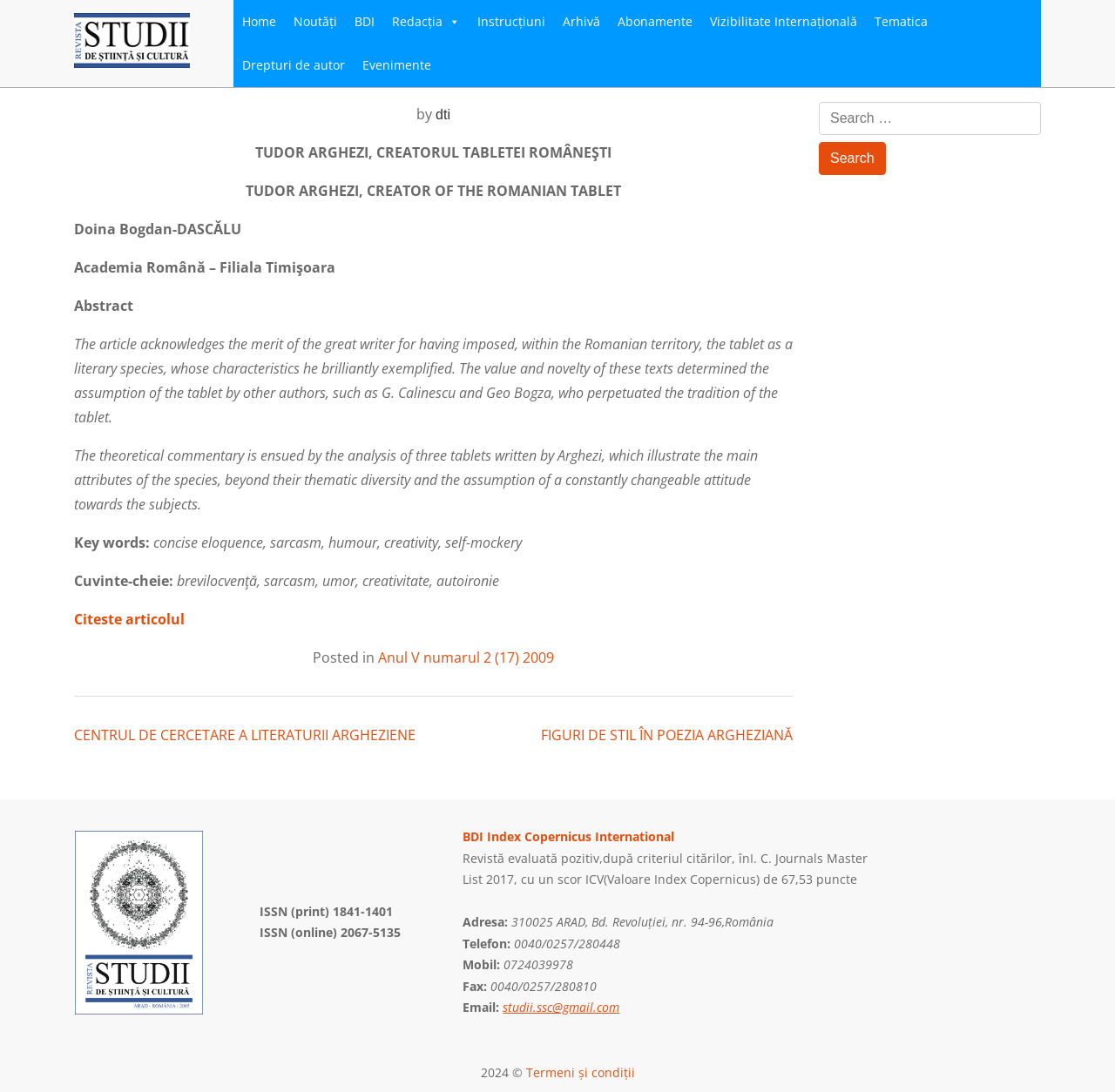What is the title of the article?
Please answer the question with as much detail and depth as you can.

I found the title of the article by looking at the main content section of the webpage, where it is prominently displayed.